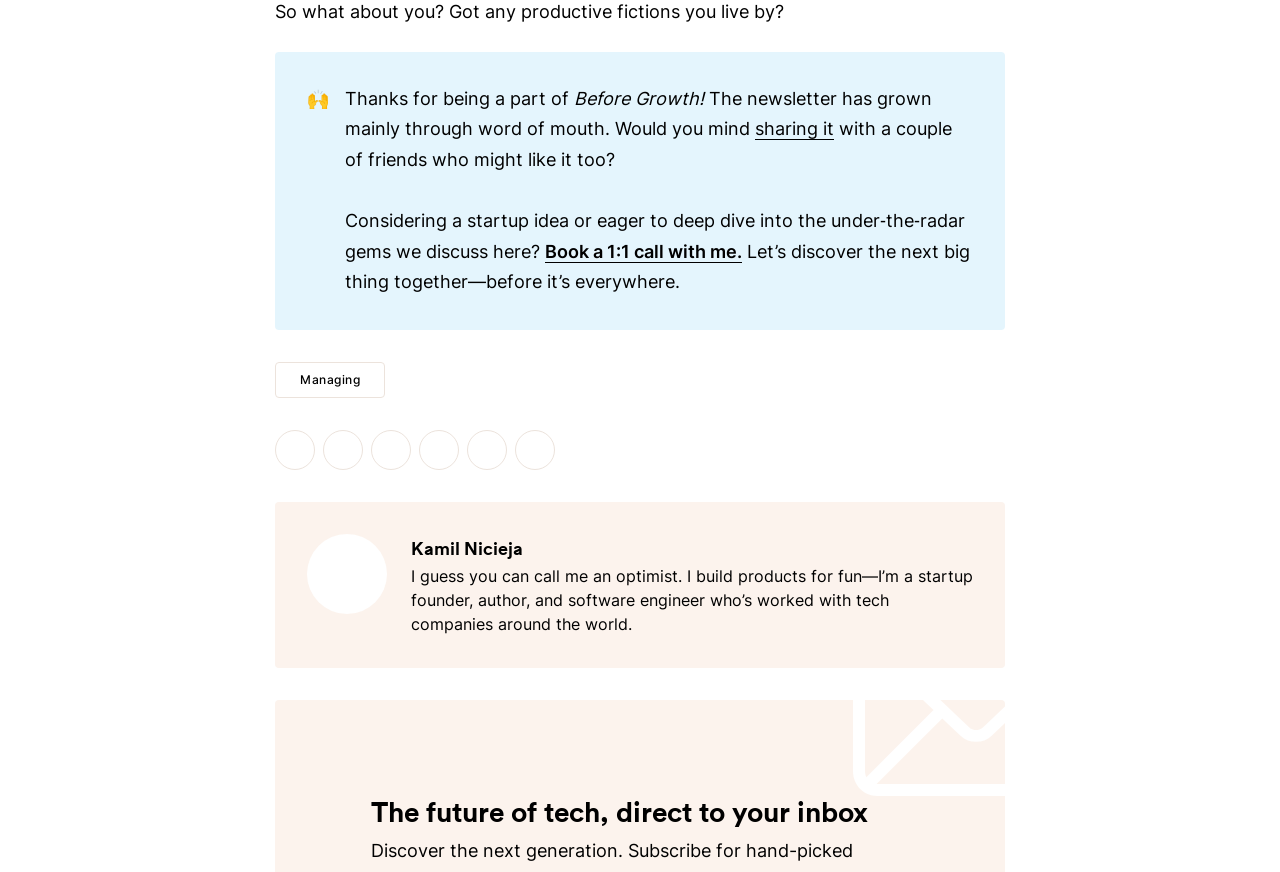Pinpoint the bounding box coordinates of the clickable area necessary to execute the following instruction: "Visit Kamil Nicieja's homepage". The coordinates should be given as four float numbers between 0 and 1, namely [left, top, right, bottom].

[0.24, 0.612, 0.302, 0.704]